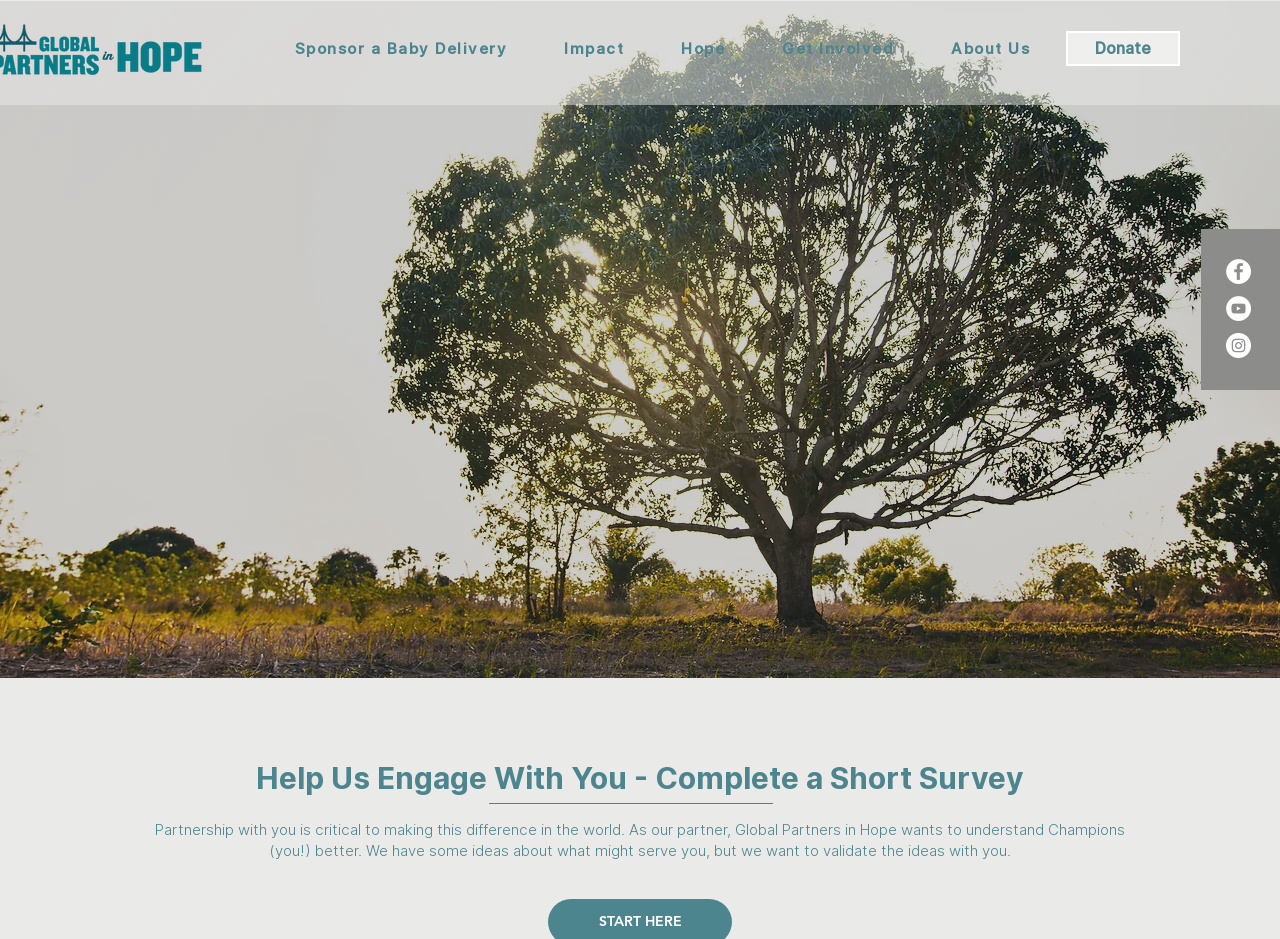Locate the bounding box coordinates of the area you need to click to fulfill this instruction: 'Click Sponsor a Baby Delivery'. The coordinates must be in the form of four float numbers ranging from 0 to 1: [left, top, right, bottom].

[0.211, 0.034, 0.415, 0.073]